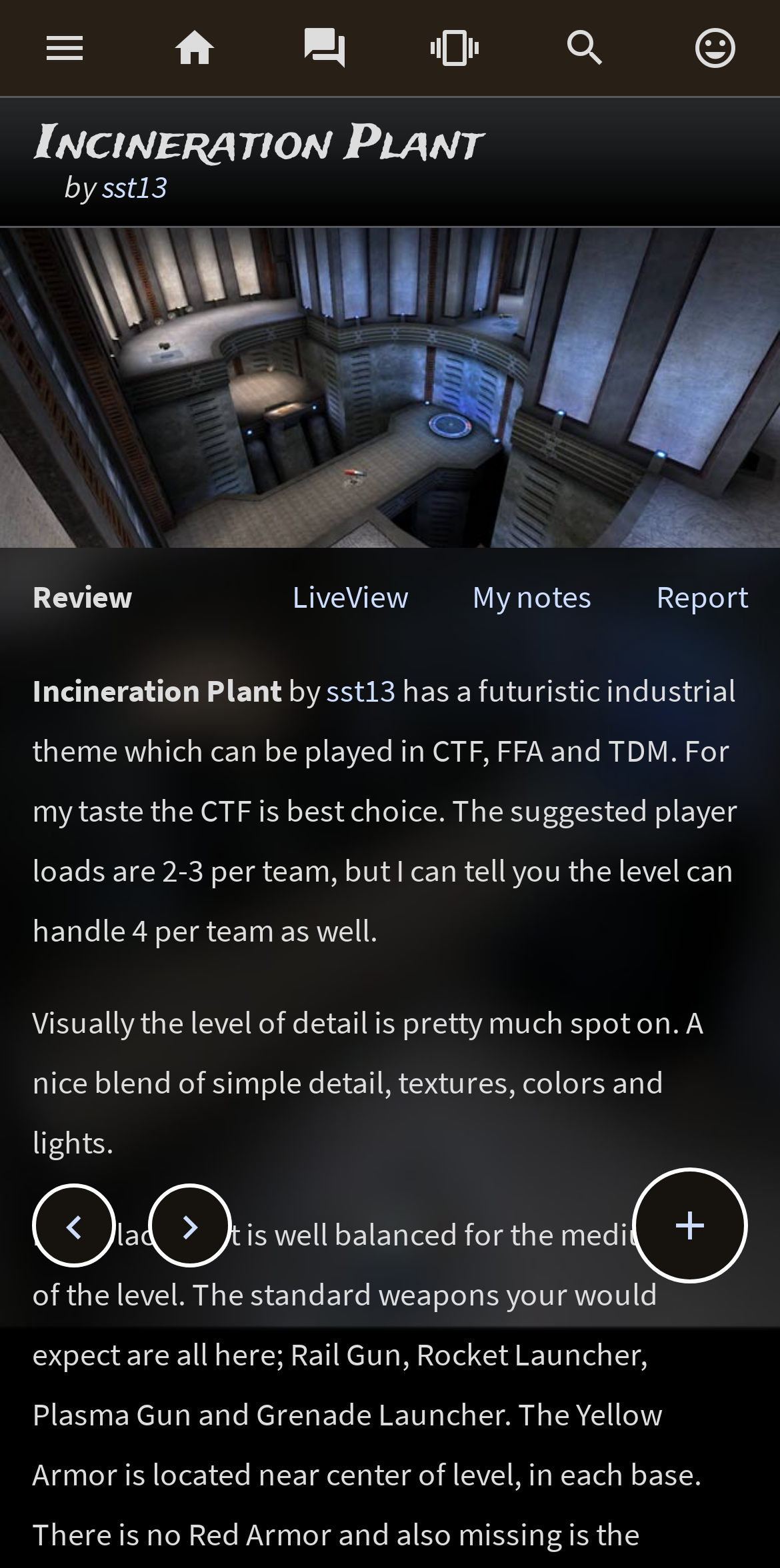Locate the bounding box coordinates of the element to click to perform the following action: 'Input your email'. The coordinates should be given as four float values between 0 and 1, in the form of [left, top, right, bottom].

None